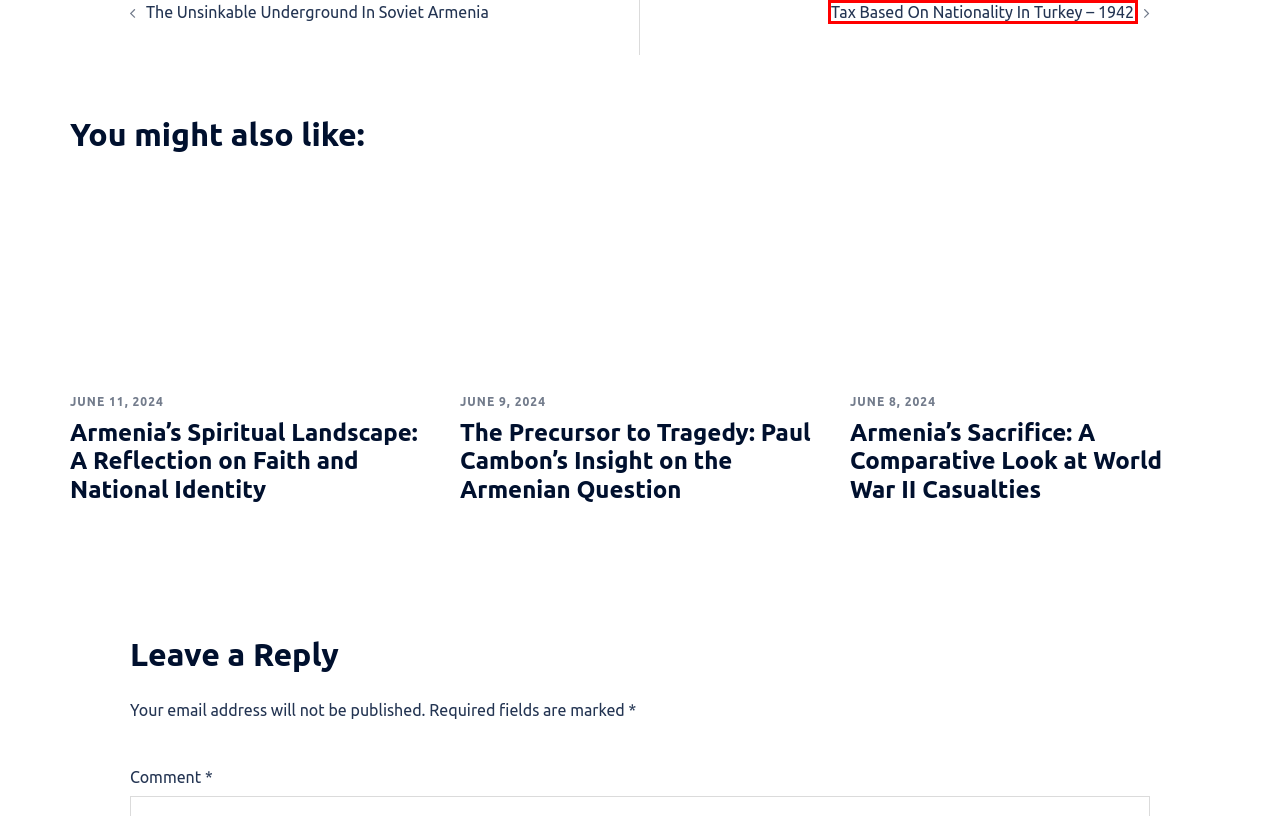Observe the provided screenshot of a webpage with a red bounding box around a specific UI element. Choose the webpage description that best fits the new webpage after you click on the highlighted element. These are your options:
A. Genetics Archives - Art-A-Tsolum
B. Antiquities Archives - Art-A-Tsolum
C. Armenia’s Sacrifice: A Comparative Look at World War II Casualties - Art-A-Tsolum
D. Armenia’s Spiritual Landscape: A Reflection on Faith and National Identity - Art-A-Tsolum
E. News Archives - Art-A-Tsolum
F. Tax Based On Nationality In Turkey – 1942 - Art-A-Tsolum
G. The Precursor to Tragedy: Paul Cambon’s Insight on the Armenian Question - Art-A-Tsolum
H. The Unsinkable Underground In Soviet Armenia - Art-A-Tsolum

F